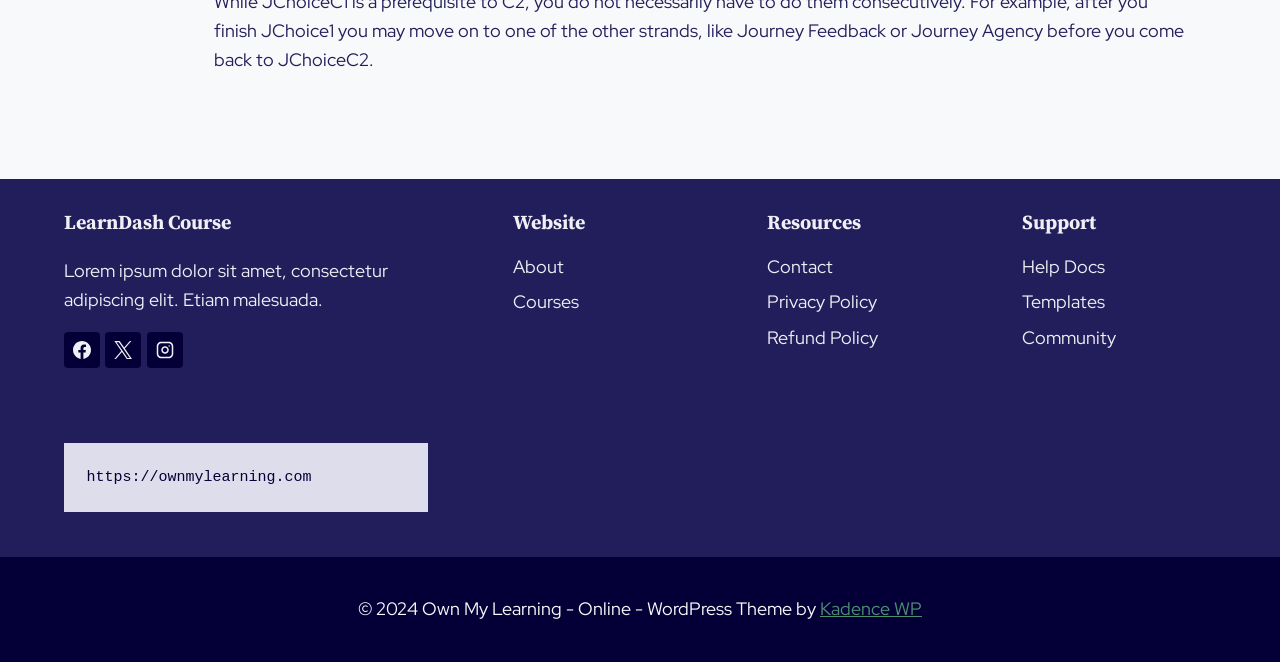What is the theme of the website?
Refer to the image and answer the question using a single word or phrase.

WordPress Theme by Kadence WP